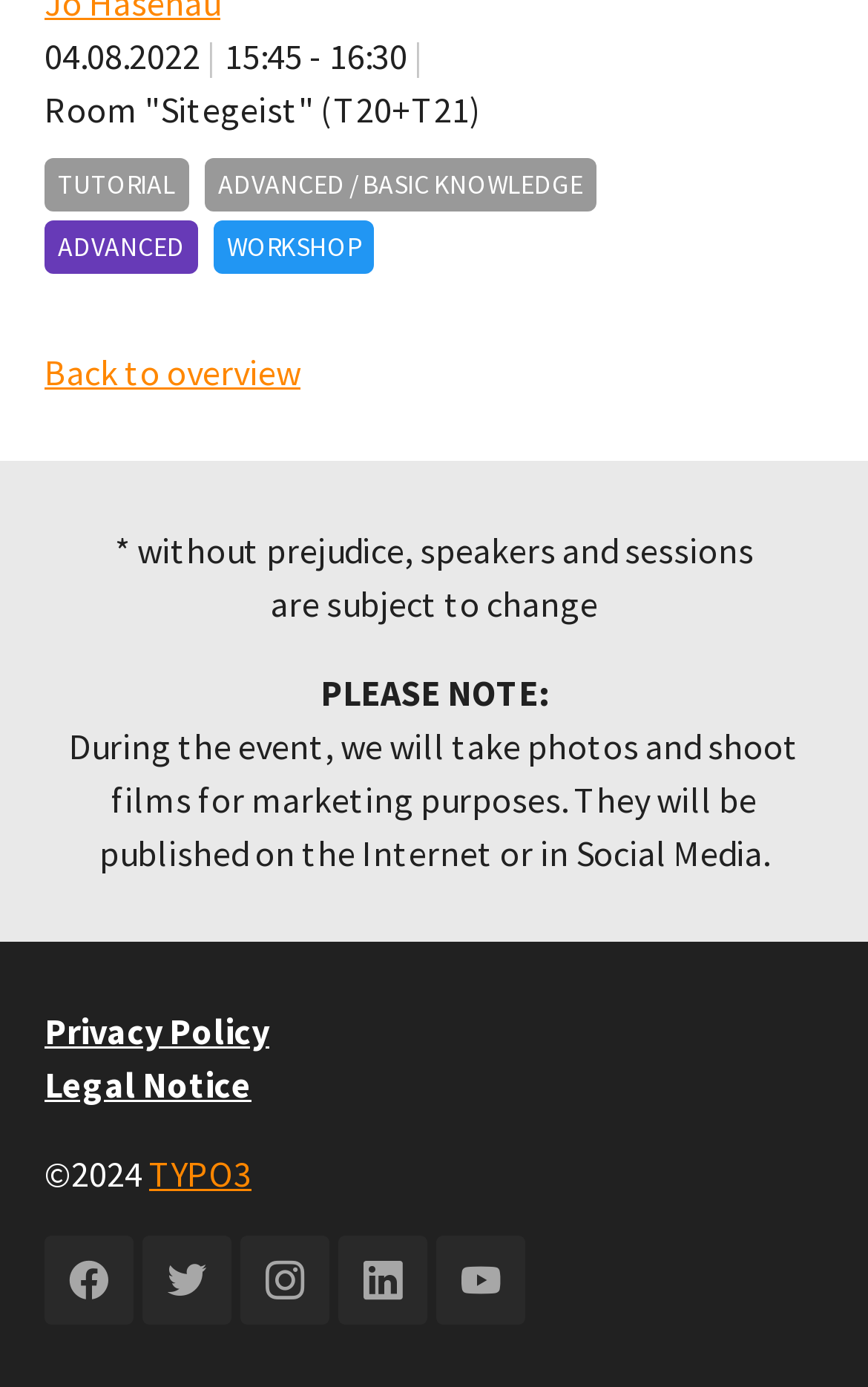Identify the bounding box coordinates of the region that should be clicked to execute the following instruction: "go back to overview".

[0.051, 0.252, 0.346, 0.285]